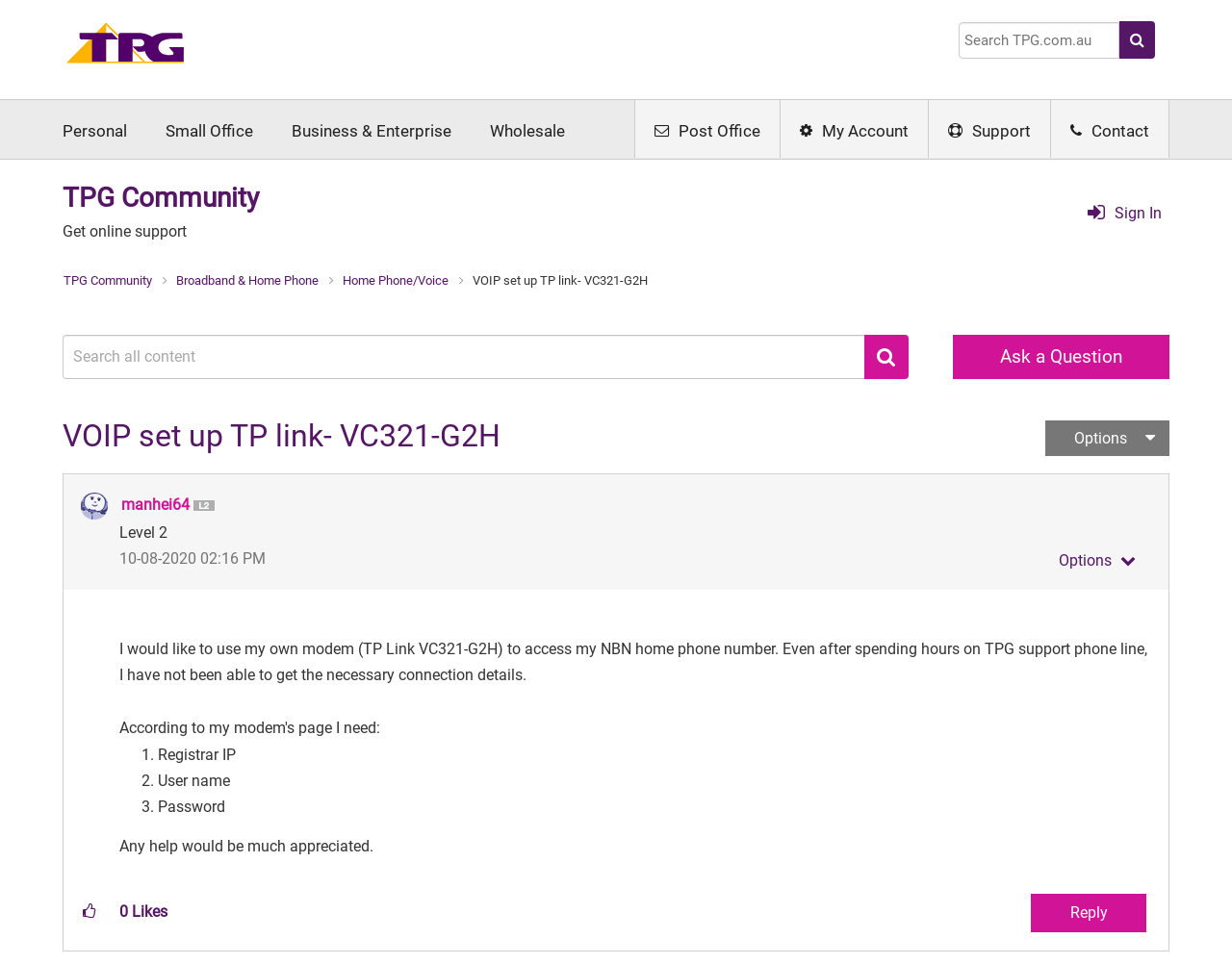Provide the bounding box coordinates of the area you need to click to execute the following instruction: "Import this talk into your calendar".

None